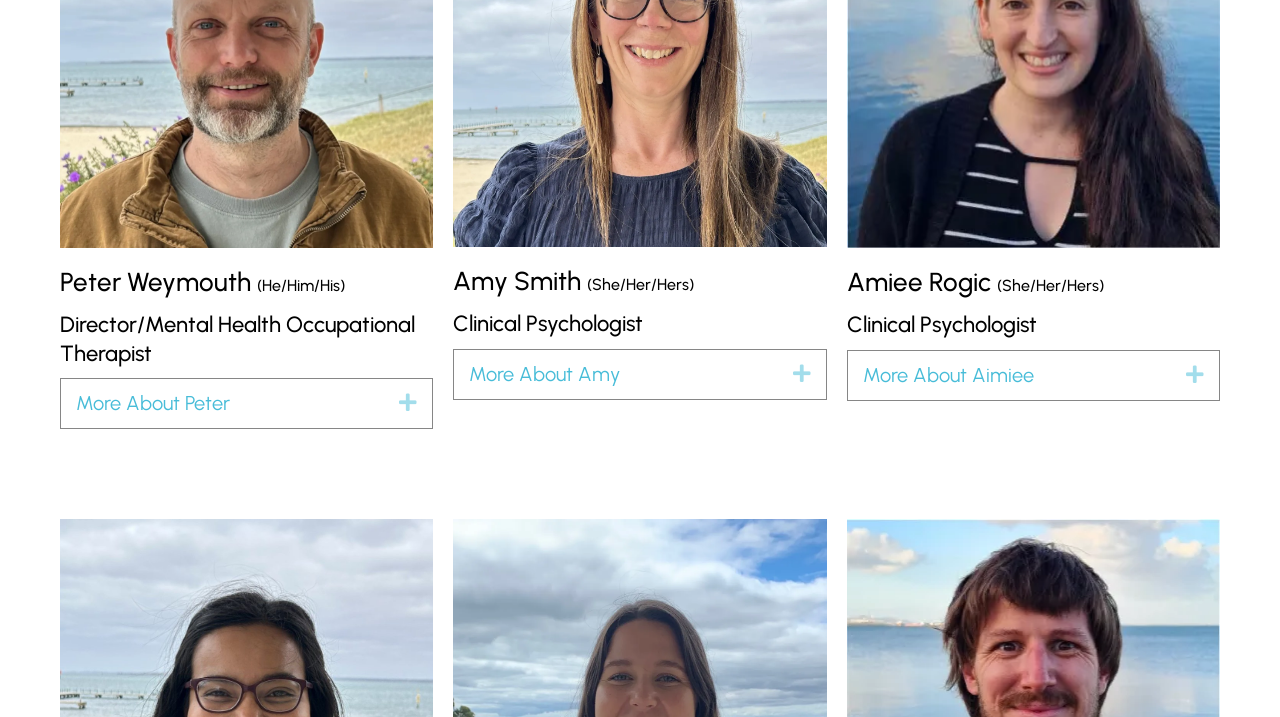Locate the bounding box coordinates of the UI element described by: "parent_node: Password name="password" placeholder="Password"". Provide the coordinates as four float numbers between 0 and 1, formatted as [left, top, right, bottom].

None